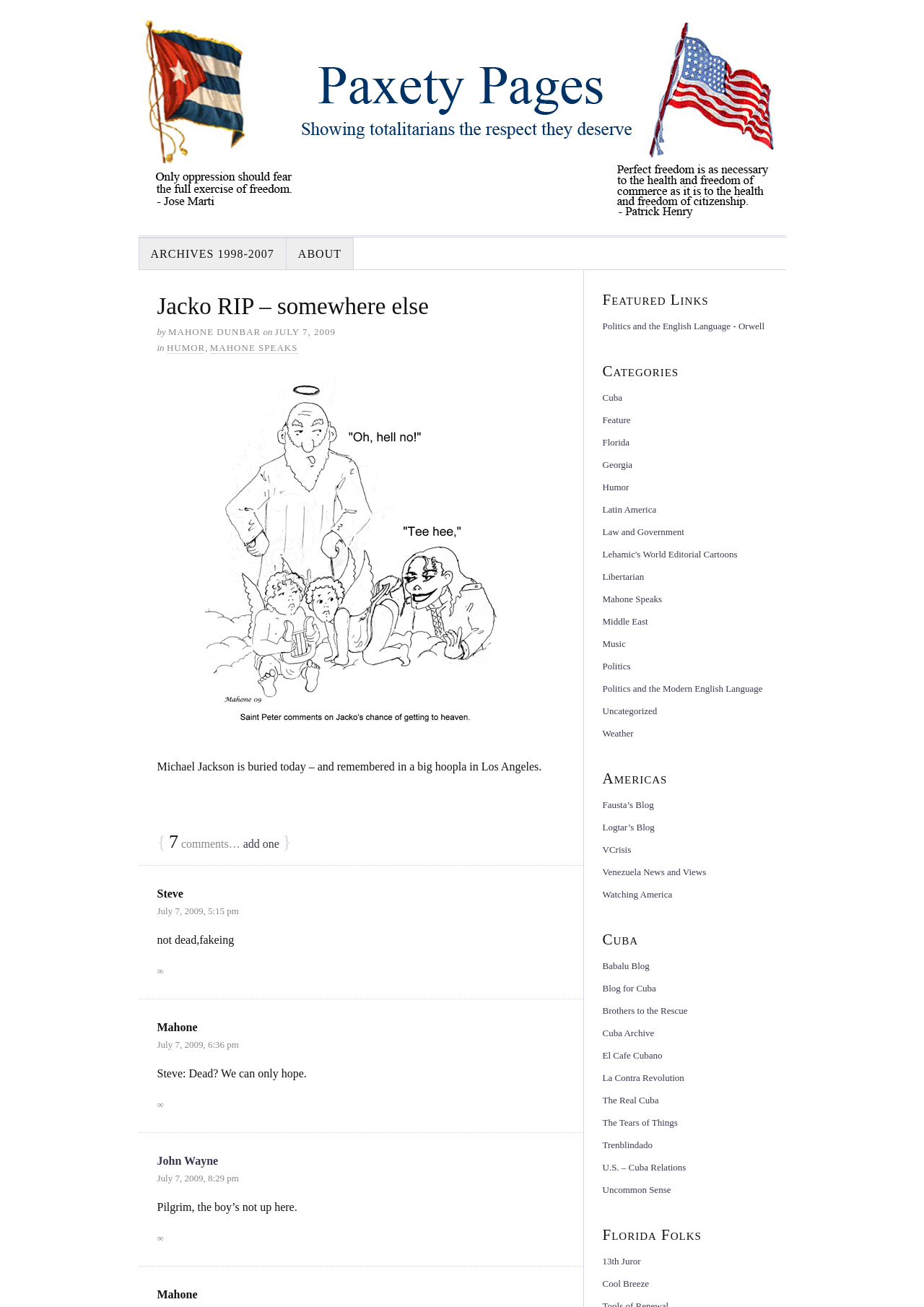Use a single word or phrase to answer the following:
What is the name of the author of the blog post?

MAHONE DUNBAR